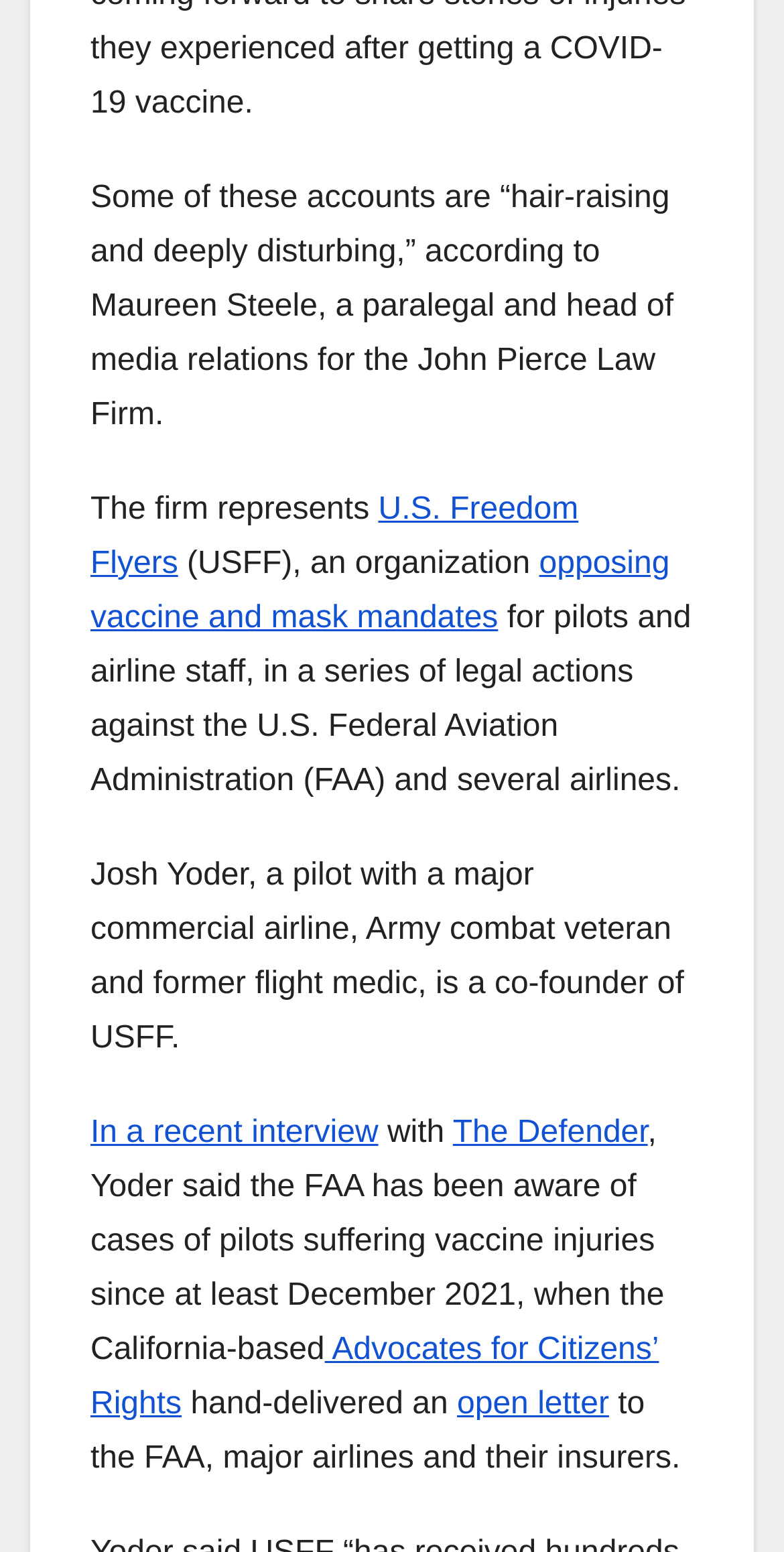Please use the details from the image to answer the following question comprehensively:
What is the occupation of Maureen Steele?

The webpage mentions that Maureen Steele is a paralegal and head of media relations for the John Pierce Law Firm.